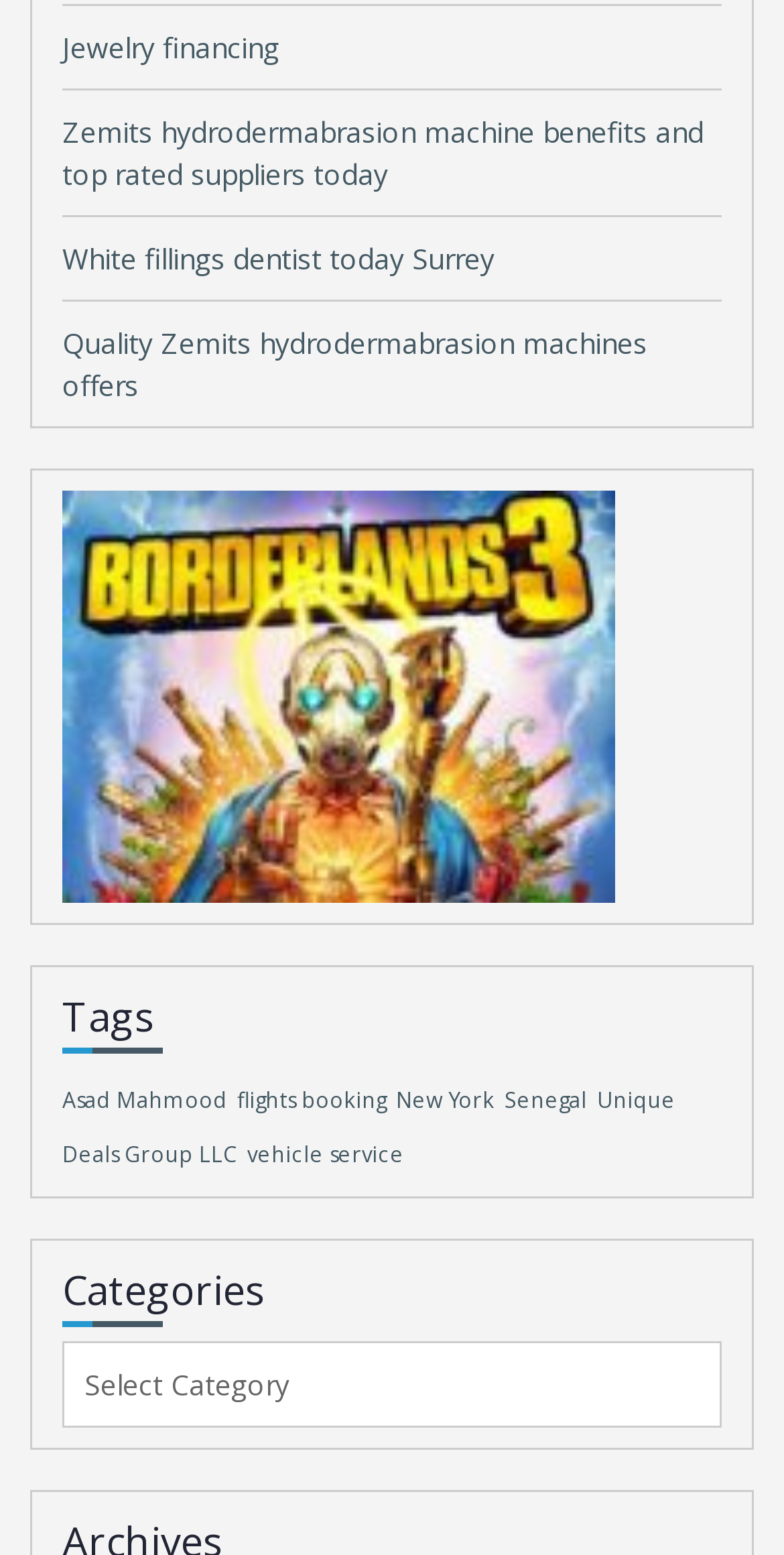Identify the bounding box coordinates for the region of the element that should be clicked to carry out the instruction: "View the events page". The bounding box coordinates should be four float numbers between 0 and 1, i.e., [left, top, right, bottom].

None